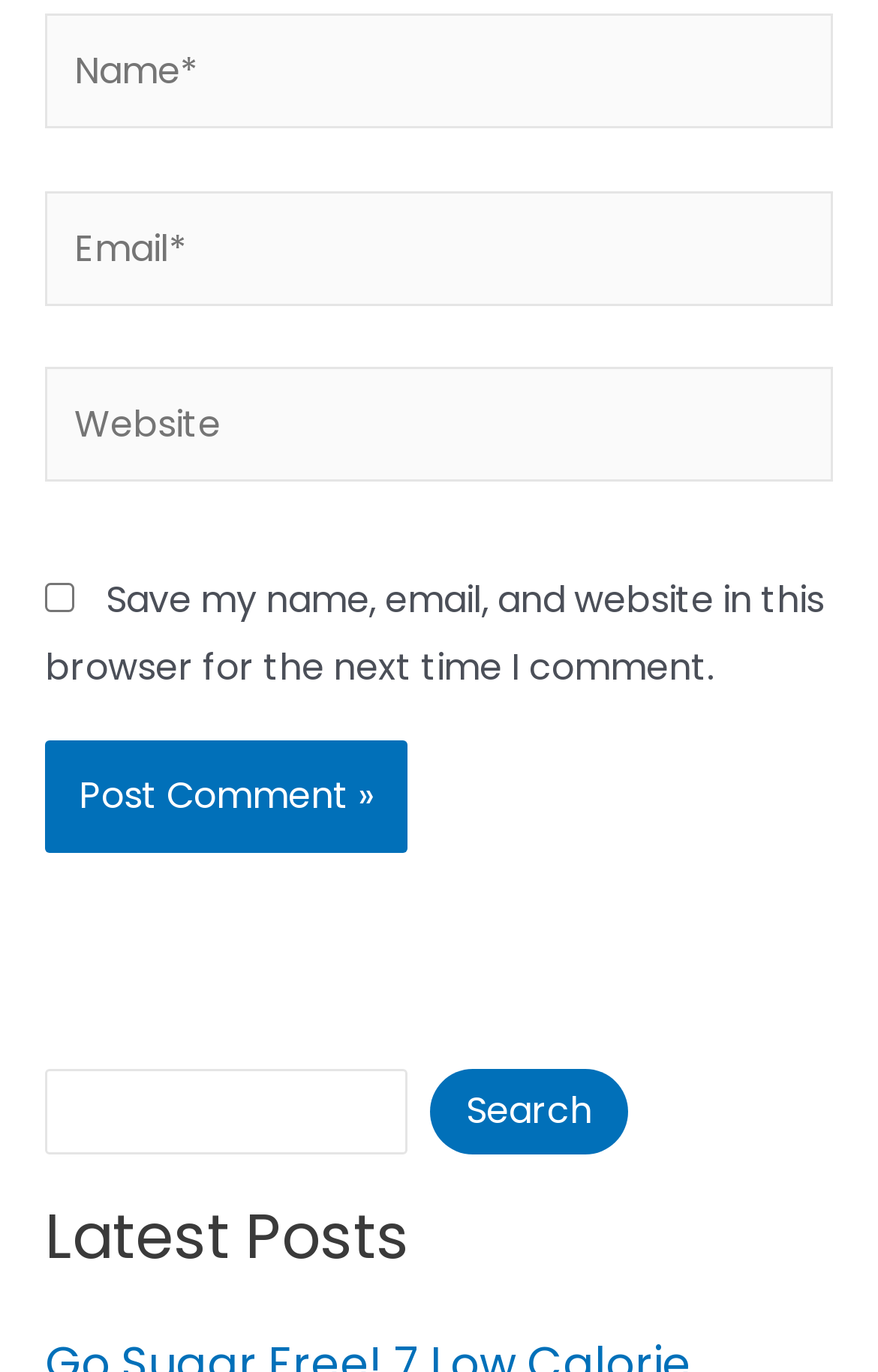What is the label of the search button?
Examine the image and provide an in-depth answer to the question.

The search button is located next to the search input field and has the label 'Search'. This suggests that clicking this button will initiate a search query.